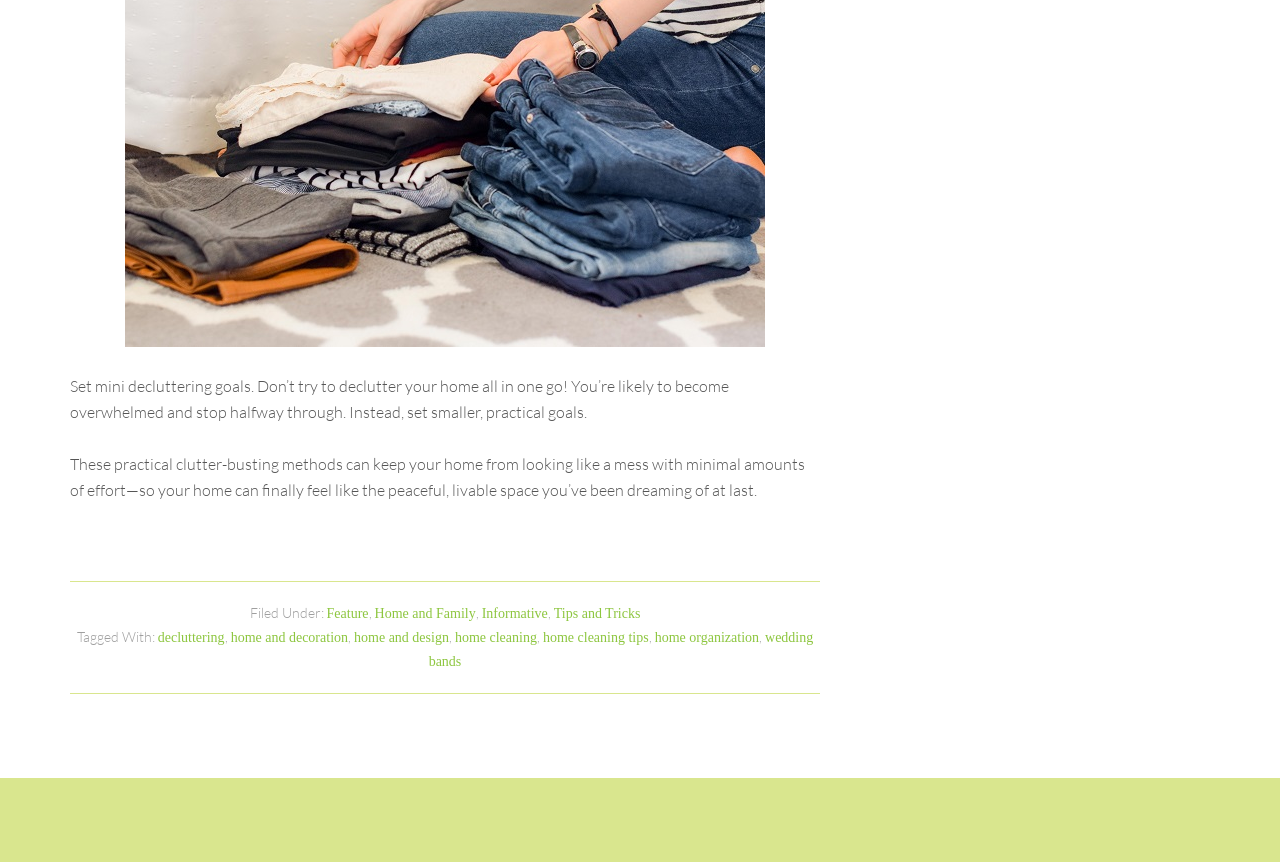Find the bounding box coordinates of the element you need to click on to perform this action: 'Click on the 'home organization' link'. The coordinates should be represented by four float values between 0 and 1, in the format [left, top, right, bottom].

[0.511, 0.731, 0.593, 0.748]